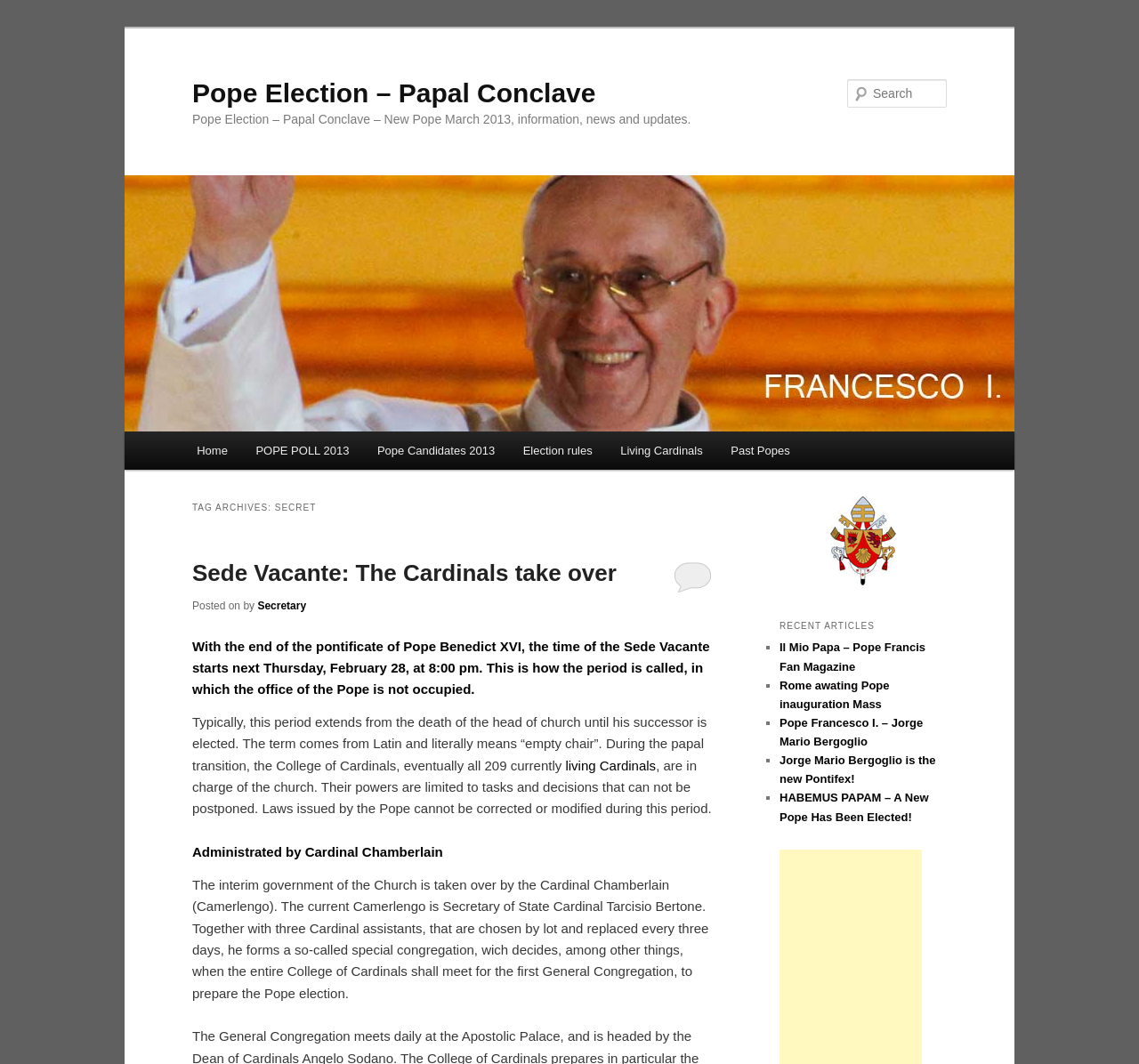Please provide the bounding box coordinates in the format (top-left x, top-left y, bottom-right x, bottom-right y). Remember, all values are floating point numbers between 0 and 1. What is the bounding box coordinate of the region described as: Pope Election – Papal Conclave

[0.169, 0.073, 0.523, 0.101]